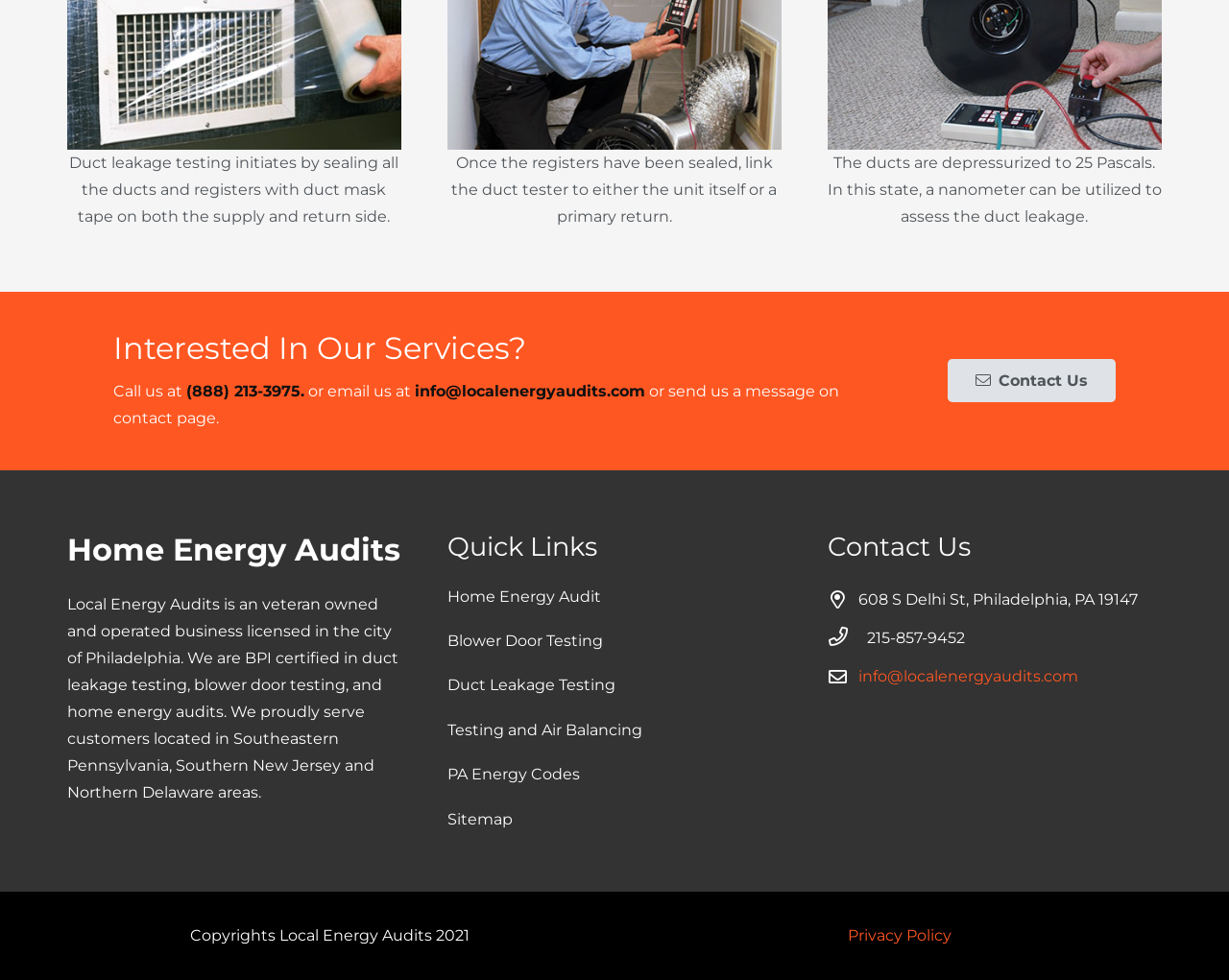Give a one-word or phrase response to the following question: What is the purpose of duct leakage testing?

To assess duct leakage